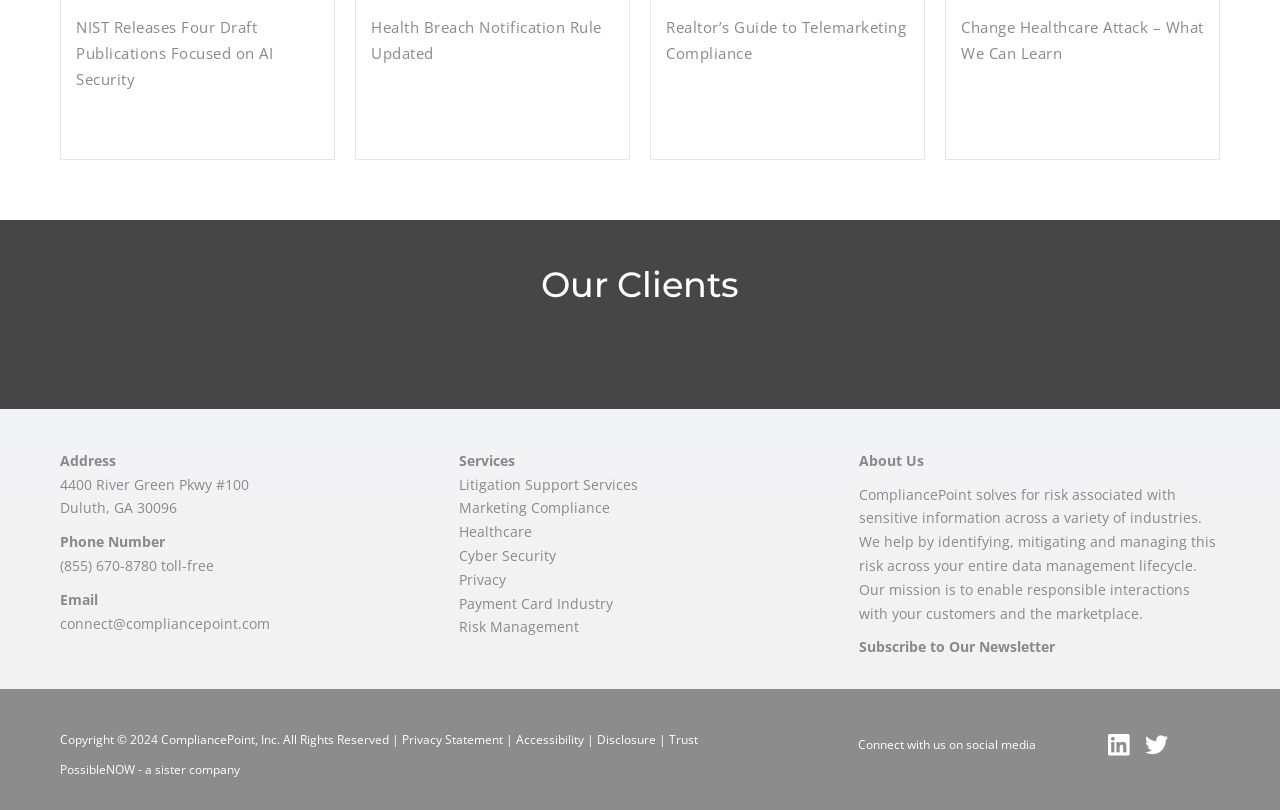How many headings are on this webpage?
Observe the image and answer the question with a one-word or short phrase response.

5